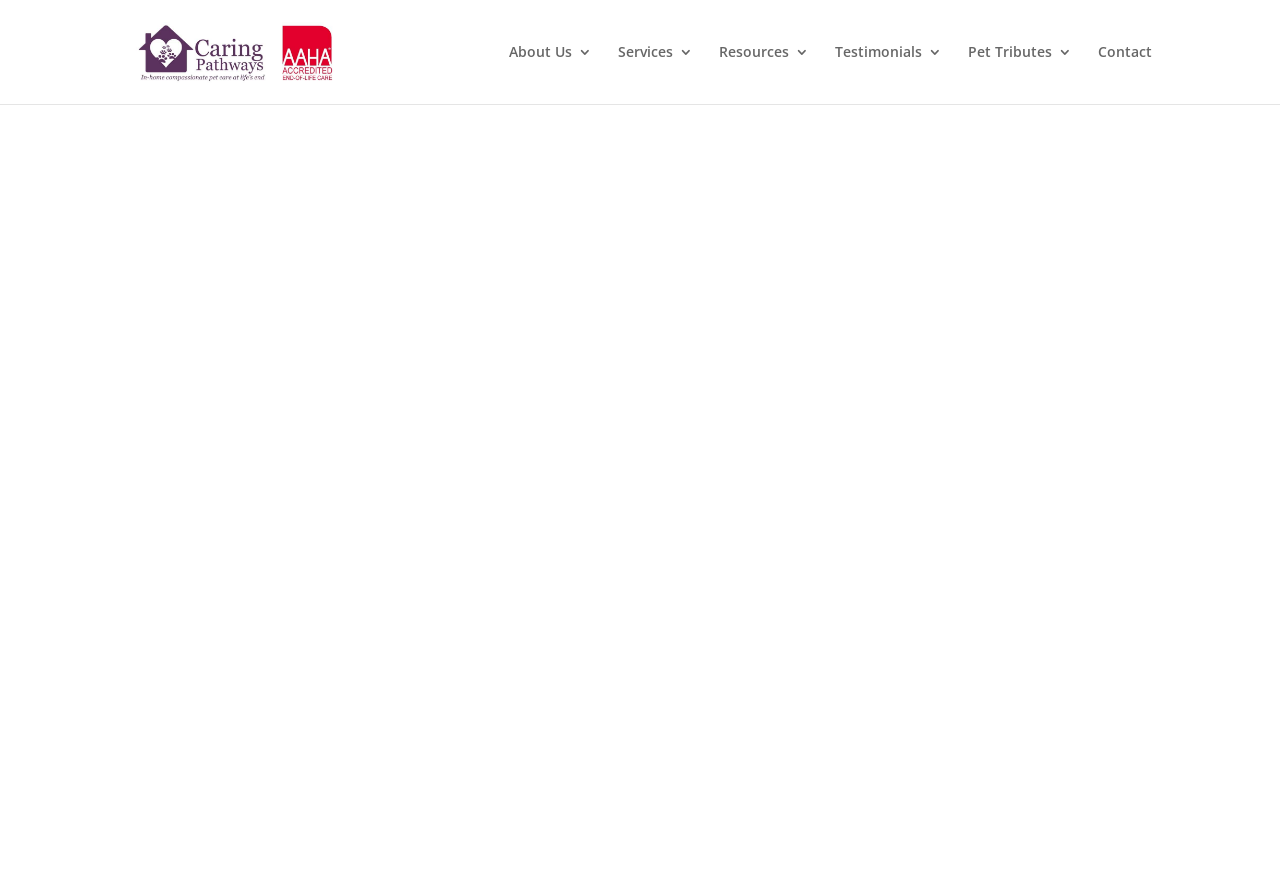Identify the bounding box coordinates for the UI element described as: "alt="Caring Pathways"".

[0.103, 0.046, 0.347, 0.068]